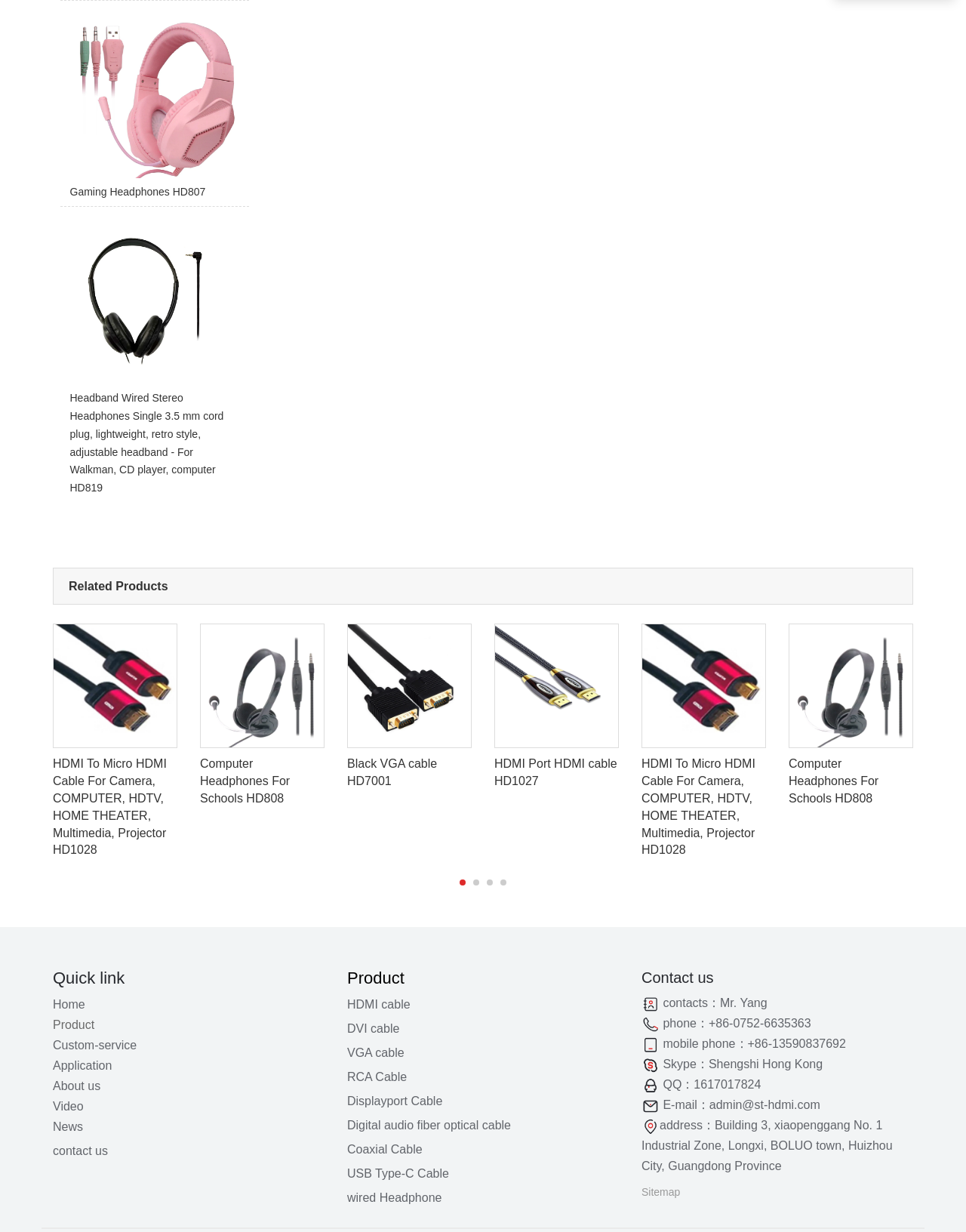Find the bounding box coordinates of the element you need to click on to perform this action: 'Go to Sitemap'. The coordinates should be represented by four float values between 0 and 1, in the format [left, top, right, bottom].

[0.664, 0.963, 0.704, 0.972]